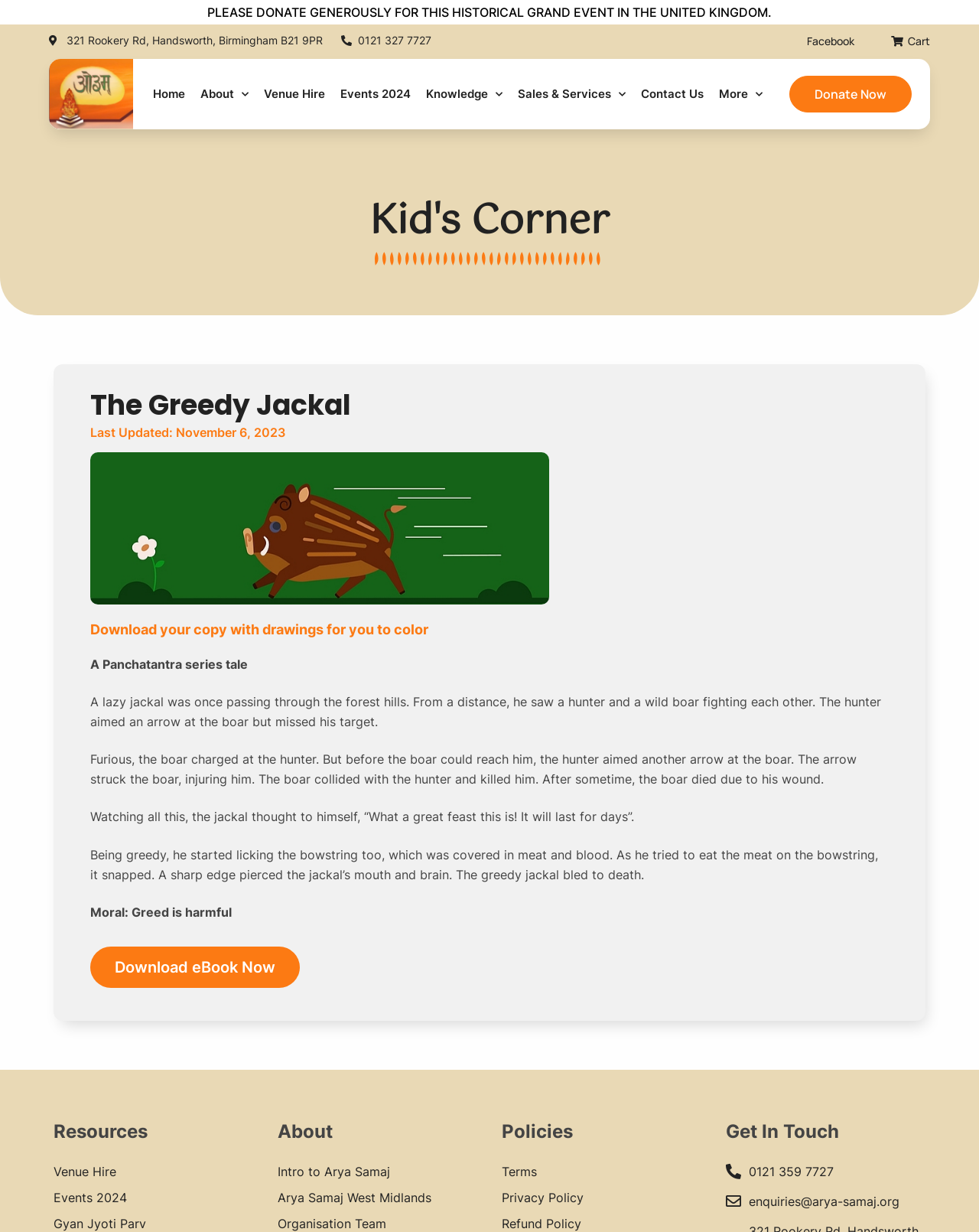Locate the bounding box coordinates of the clickable element to fulfill the following instruction: "Download eBook Now". Provide the coordinates as four float numbers between 0 and 1 in the format [left, top, right, bottom].

[0.092, 0.768, 0.306, 0.802]